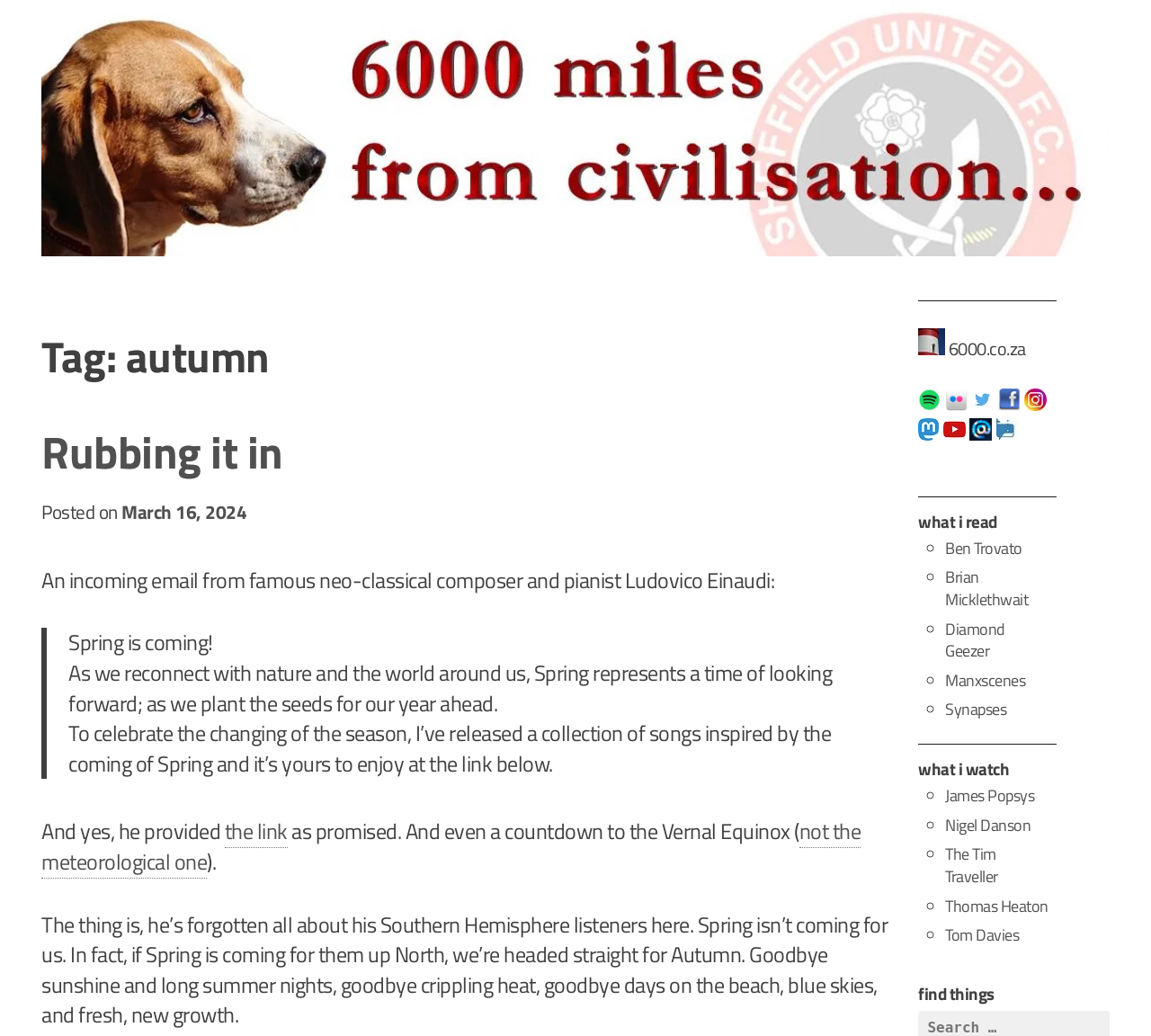Who is the author of the email? Based on the screenshot, please respond with a single word or phrase.

Ludovico Einaudi